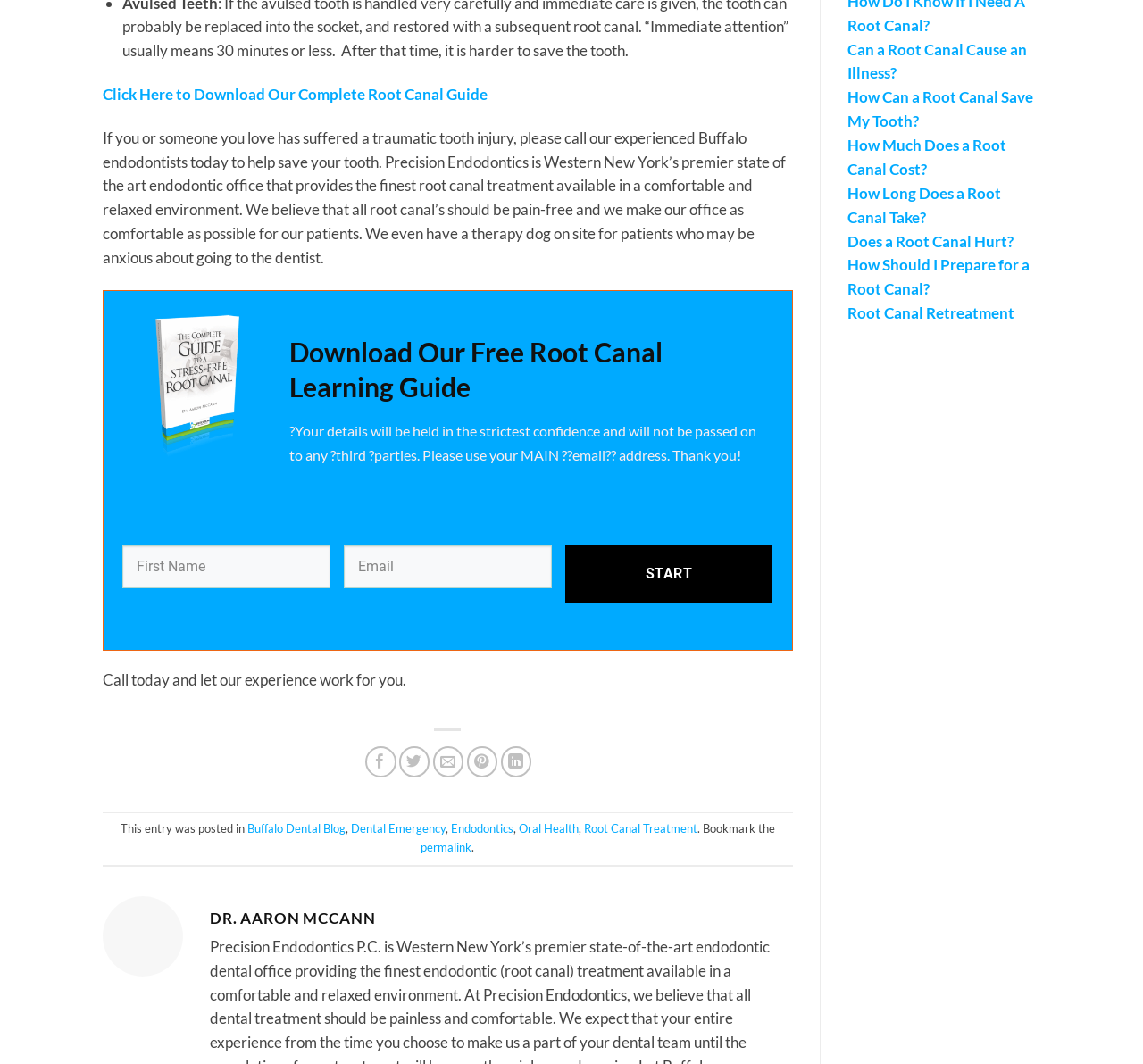Find the UI element described as: "permalink" and predict its bounding box coordinates. Ensure the coordinates are four float numbers between 0 and 1, [left, top, right, bottom].

[0.368, 0.789, 0.413, 0.803]